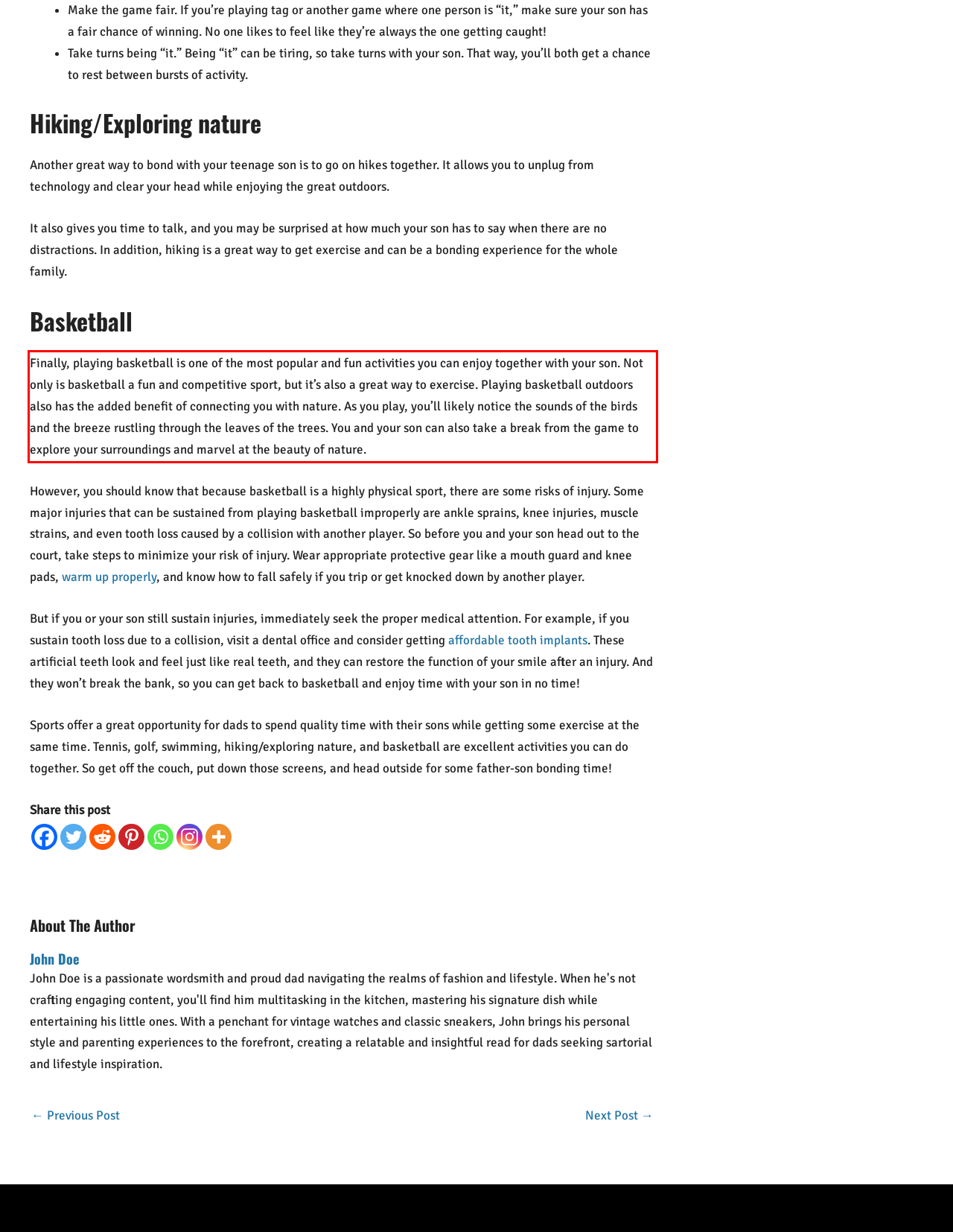With the provided screenshot of a webpage, locate the red bounding box and perform OCR to extract the text content inside it.

Finally, playing basketball is one of the most popular and fun activities you can enjoy together with your son. Not only is basketball a fun and competitive sport, but it’s also a great way to exercise. Playing basketball outdoors also has the added benefit of connecting you with nature. As you play, you’ll likely notice the sounds of the birds and the breeze rustling through the leaves of the trees. You and your son can also take a break from the game to explore your surroundings and marvel at the beauty of nature.